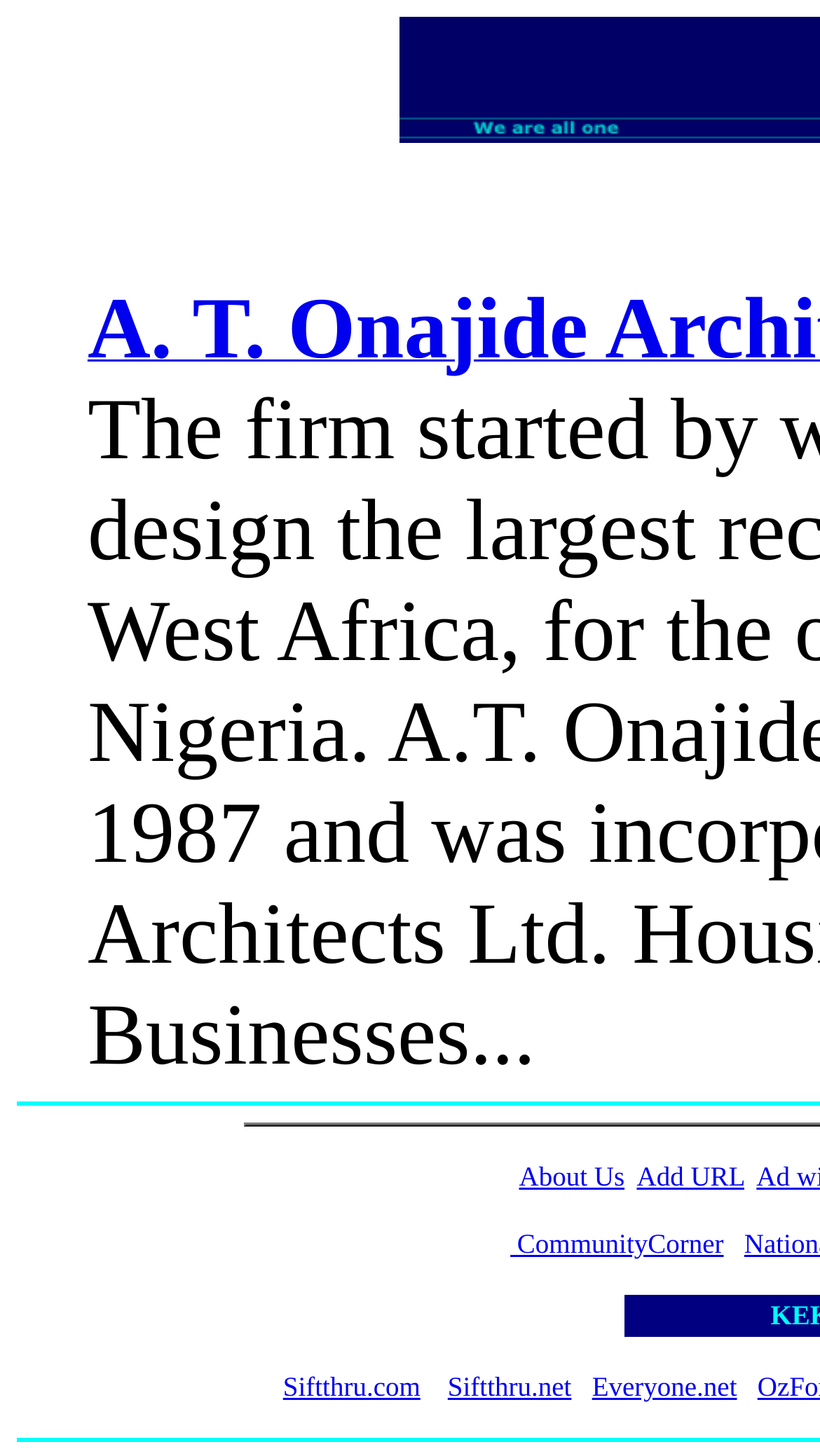How many links are there in the bottom row?
Give a detailed and exhaustive answer to the question.

I counted the links in the bottom row by examining the y1 coordinates of the elements. The links 'Siftthru.com', 'Siftthru.net', and 'Everyone.net' all have y1 coordinates around 0.941, indicating they are in the same row.